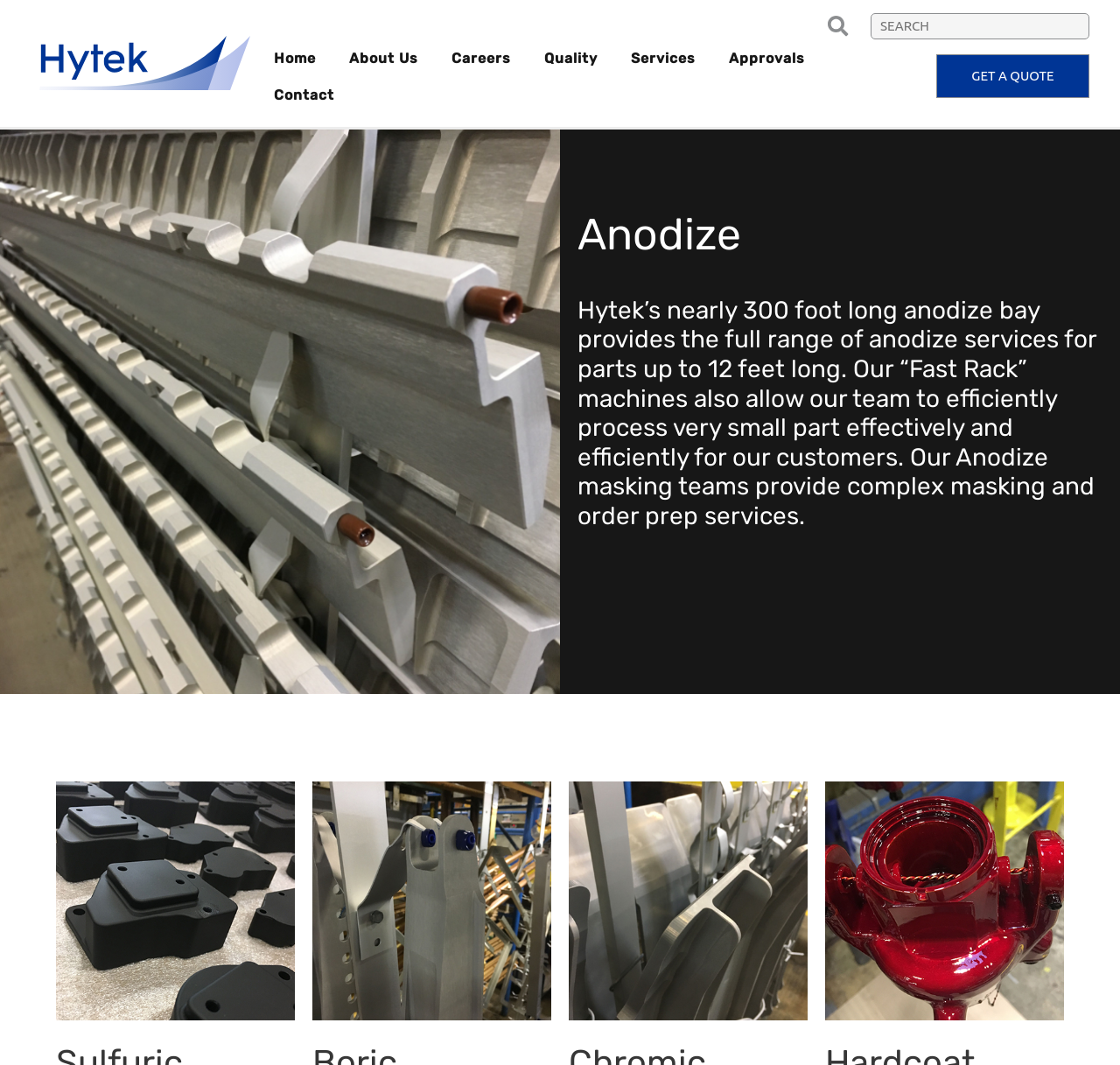What is the purpose of the 'Fast Rack' machines?
Using the information presented in the image, please offer a detailed response to the question.

The purpose of the 'Fast Rack' machines is to efficiently process very small parts, as mentioned in the heading 'Hytek’s nearly 300 foot long anodize bay provides the full range of anodize services for parts up to 12 feet long. Our “Fast Rack” machines also allow our team to efficiently process very small part effectively and efficiently for our customers.'.